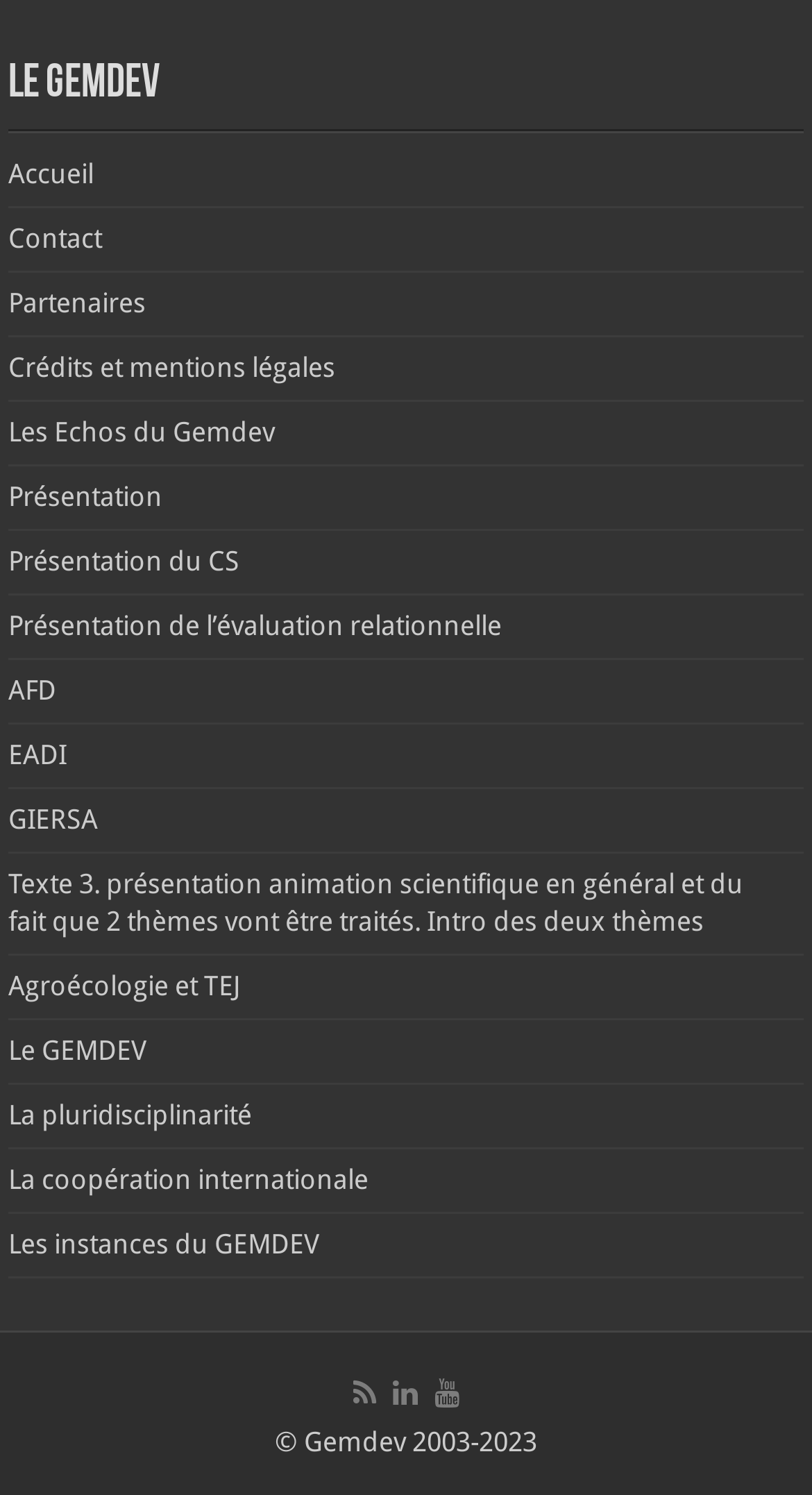Please provide the bounding box coordinates in the format (top-left x, top-left y, bottom-right x, bottom-right y). Remember, all values are floating point numbers between 0 and 1. What is the bounding box coordinate of the region described as: Présentation

[0.01, 0.322, 0.2, 0.343]